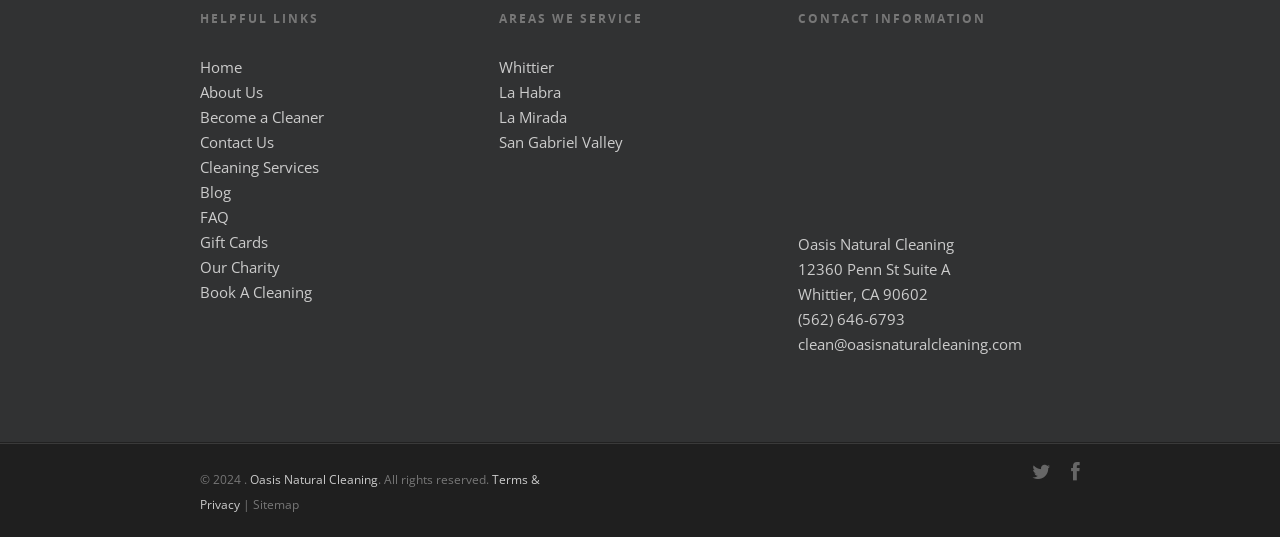Identify the coordinates of the bounding box for the element that must be clicked to accomplish the instruction: "Click on the 'Home' link".

[0.156, 0.106, 0.189, 0.143]